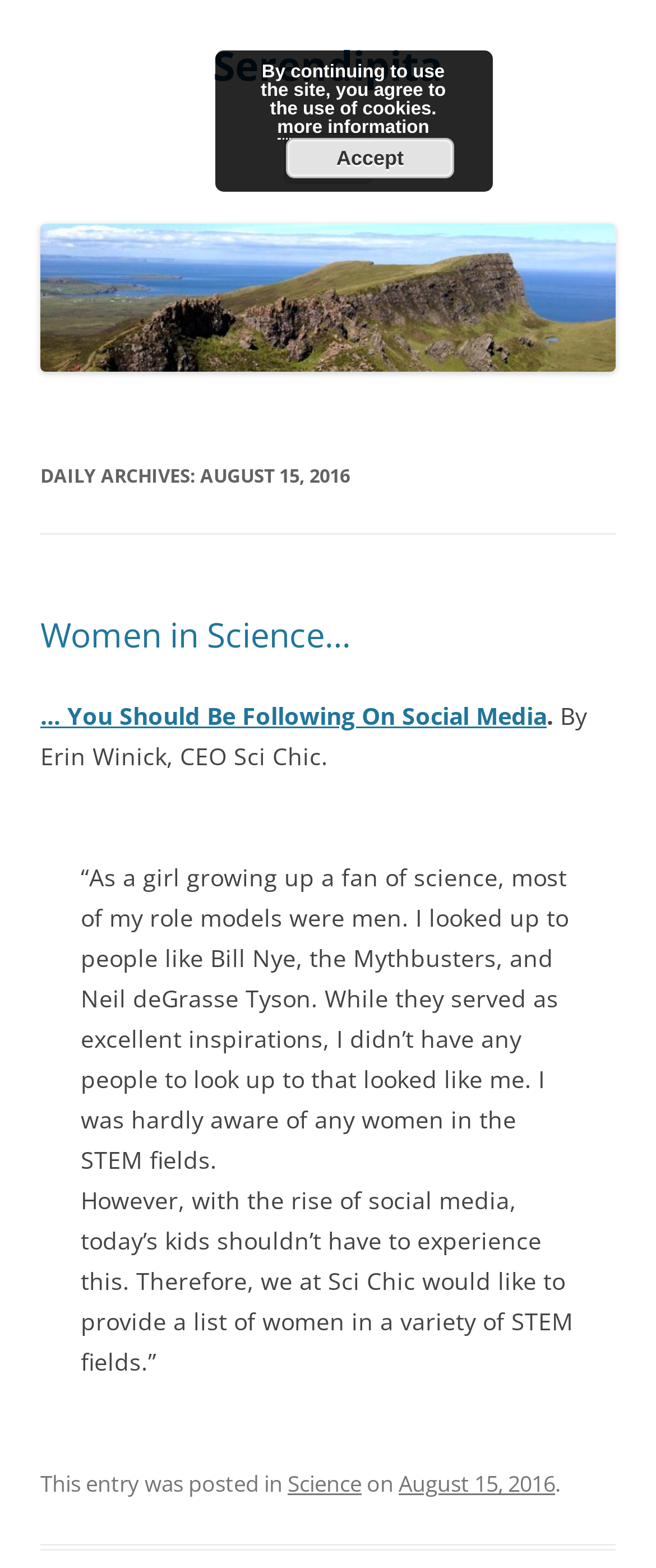Please answer the following question using a single word or phrase: 
What is the category of the post?

Science